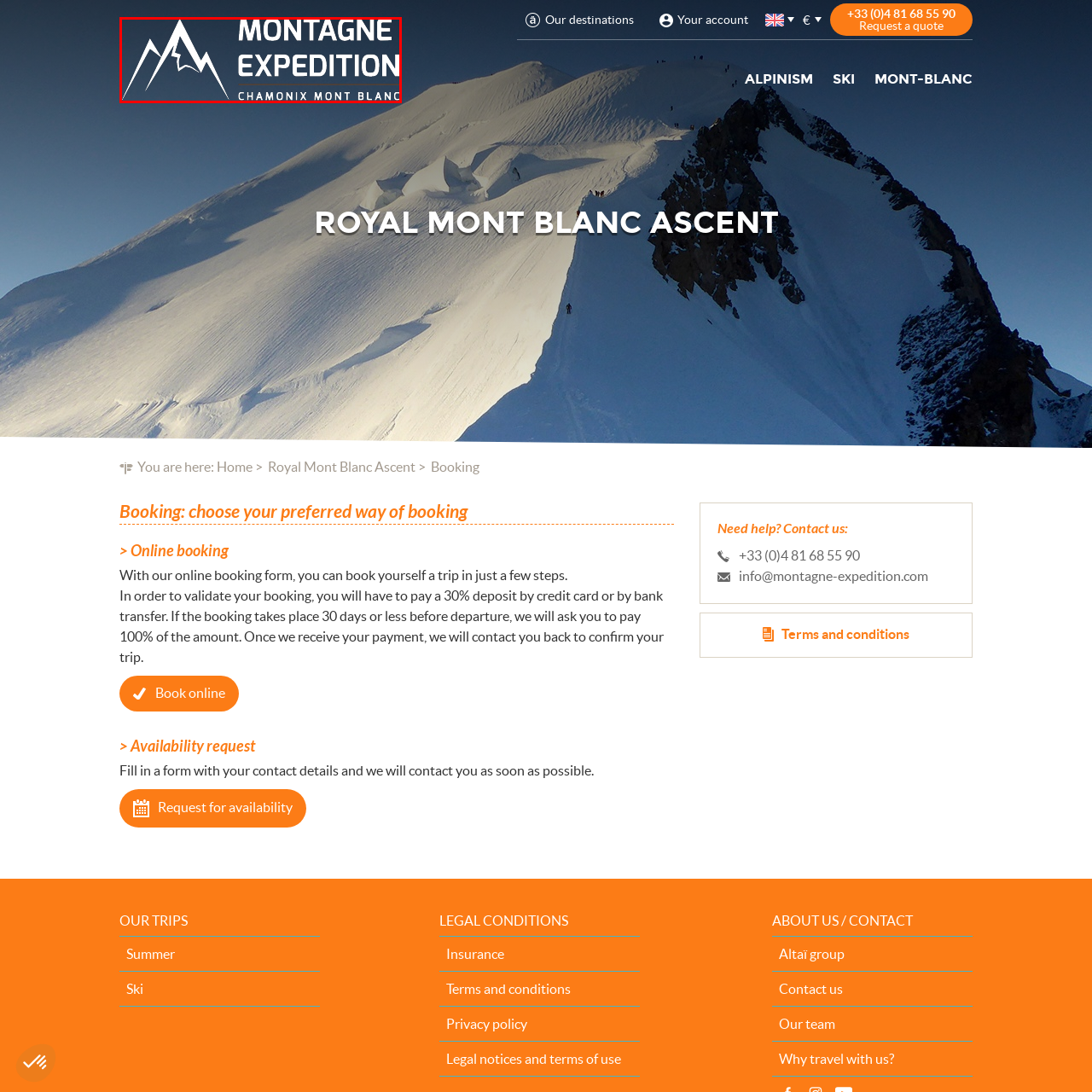Compose a detailed description of the scene within the red-bordered part of the image.

The image features the logo of "Montagne Expédition," a company that likely specializes in outdoor adventures and excursions in the Chamonix Mont Blanc region. The logo prominently displays a stylized mountain graphic alongside the company name, which is rendered in bold, modern typography. The design is visually appealing, utilizing a color scheme that suggests professionalism and a connection to the outdoor environment, characterized by dark tones that evoke the majesty of mountainous landscapes. This branding likely reflects the company's commitment to providing memorable experiences in nature, particularly focused on high-altitude activities around Mont Blanc.